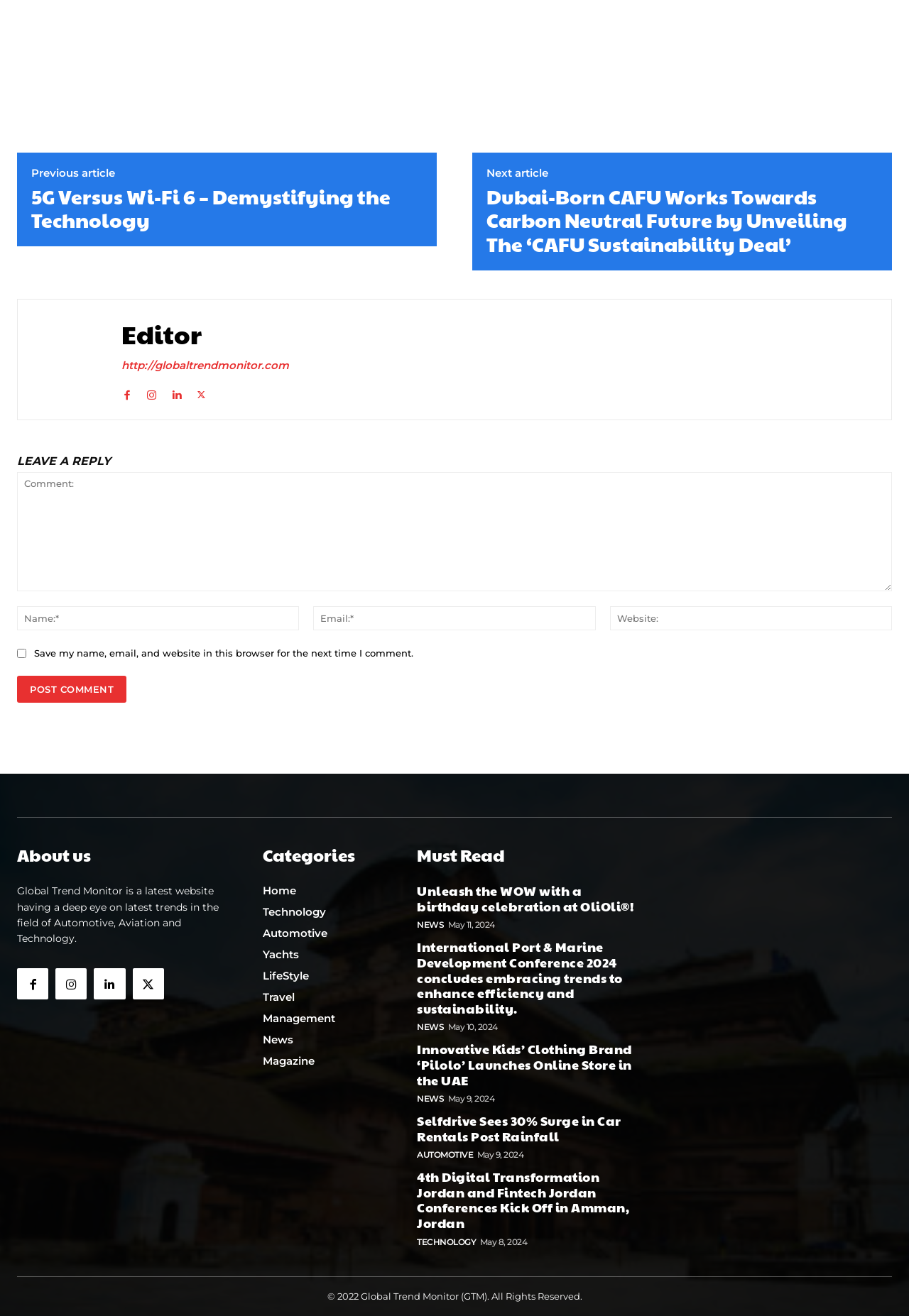Identify and provide the bounding box coordinates of the UI element described: "parent_node: Editor title="Editor"". The coordinates should be formatted as [left, top, right, bottom], with each number being a float between 0 and 1.

[0.035, 0.238, 0.11, 0.308]